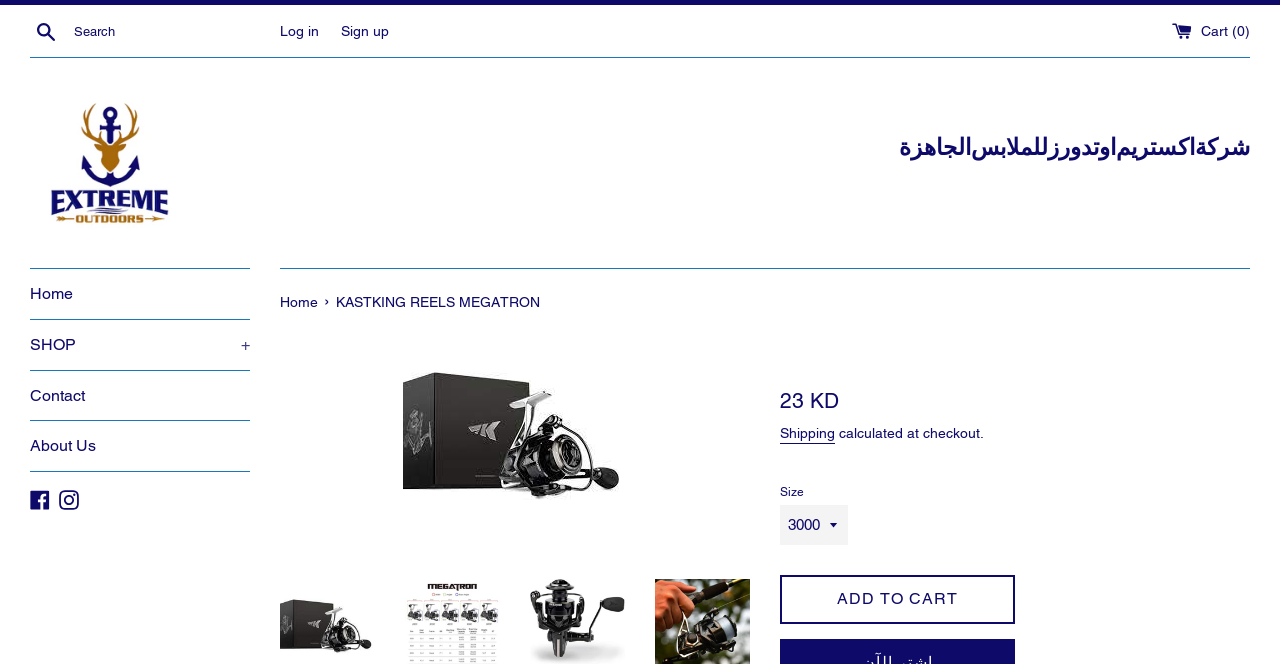From the element description: "Add to Cart", extract the bounding box coordinates of the UI element. The coordinates should be expressed as four float numbers between 0 and 1, in the order [left, top, right, bottom].

[0.609, 0.866, 0.793, 0.939]